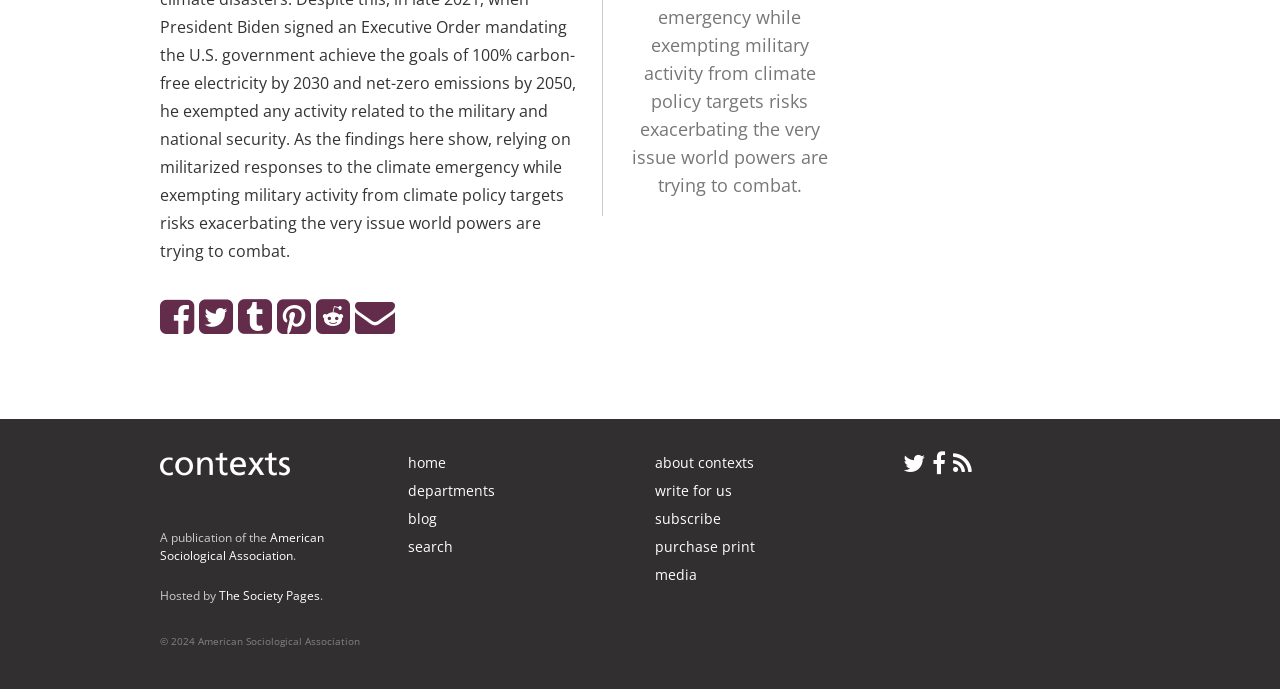Find the bounding box coordinates of the element to click in order to complete this instruction: "learn about contexts". The bounding box coordinates must be four float numbers between 0 and 1, denoted as [left, top, right, bottom].

[0.512, 0.658, 0.589, 0.685]